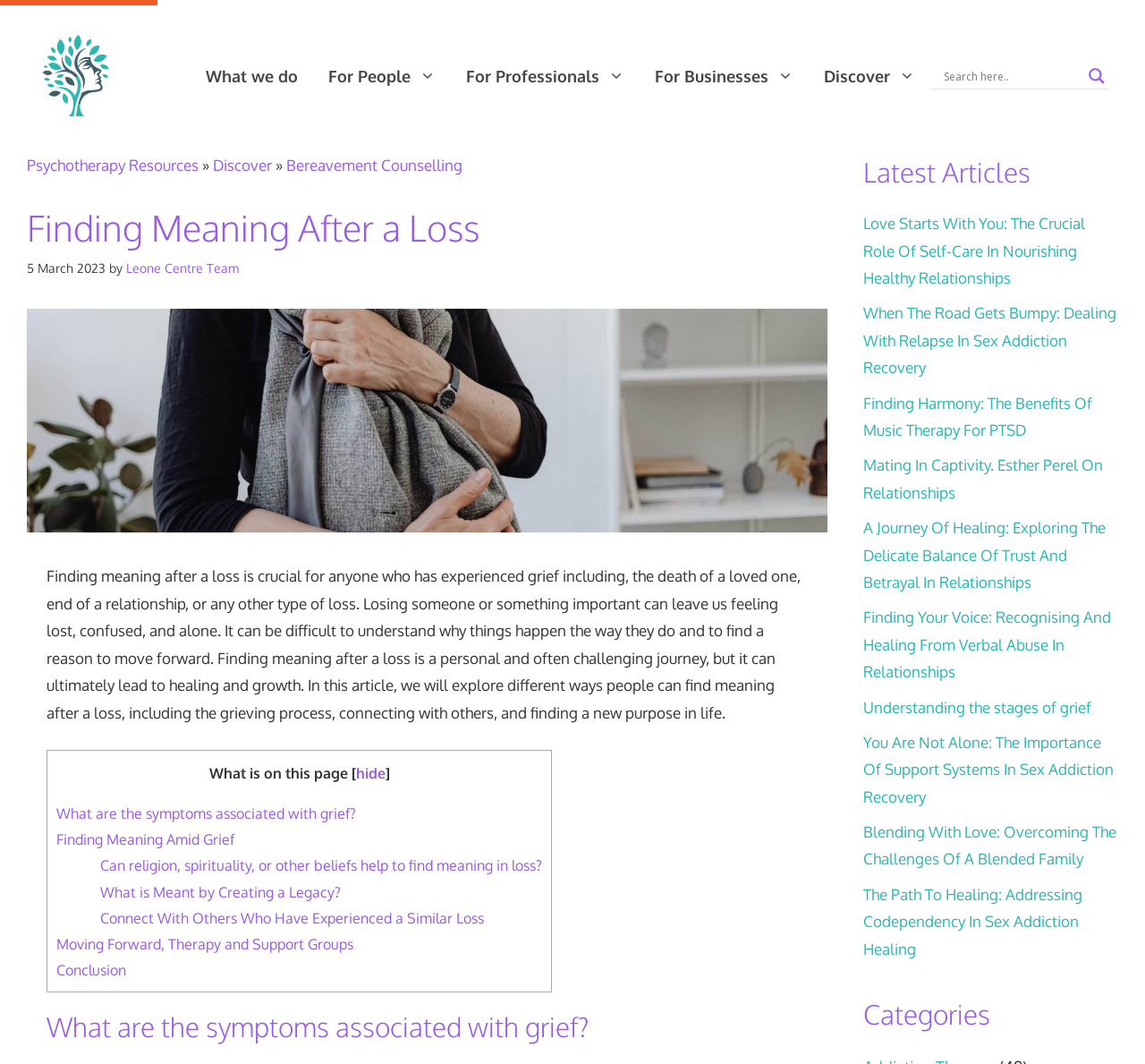What is the main topic of this webpage?
Please provide a comprehensive and detailed answer to the question.

Based on the webpage content, the main topic is about finding meaning after a loss, which is also reflected in the heading 'Finding Meaning After a Loss' and the text that follows, discussing the importance of finding meaning after experiencing grief.